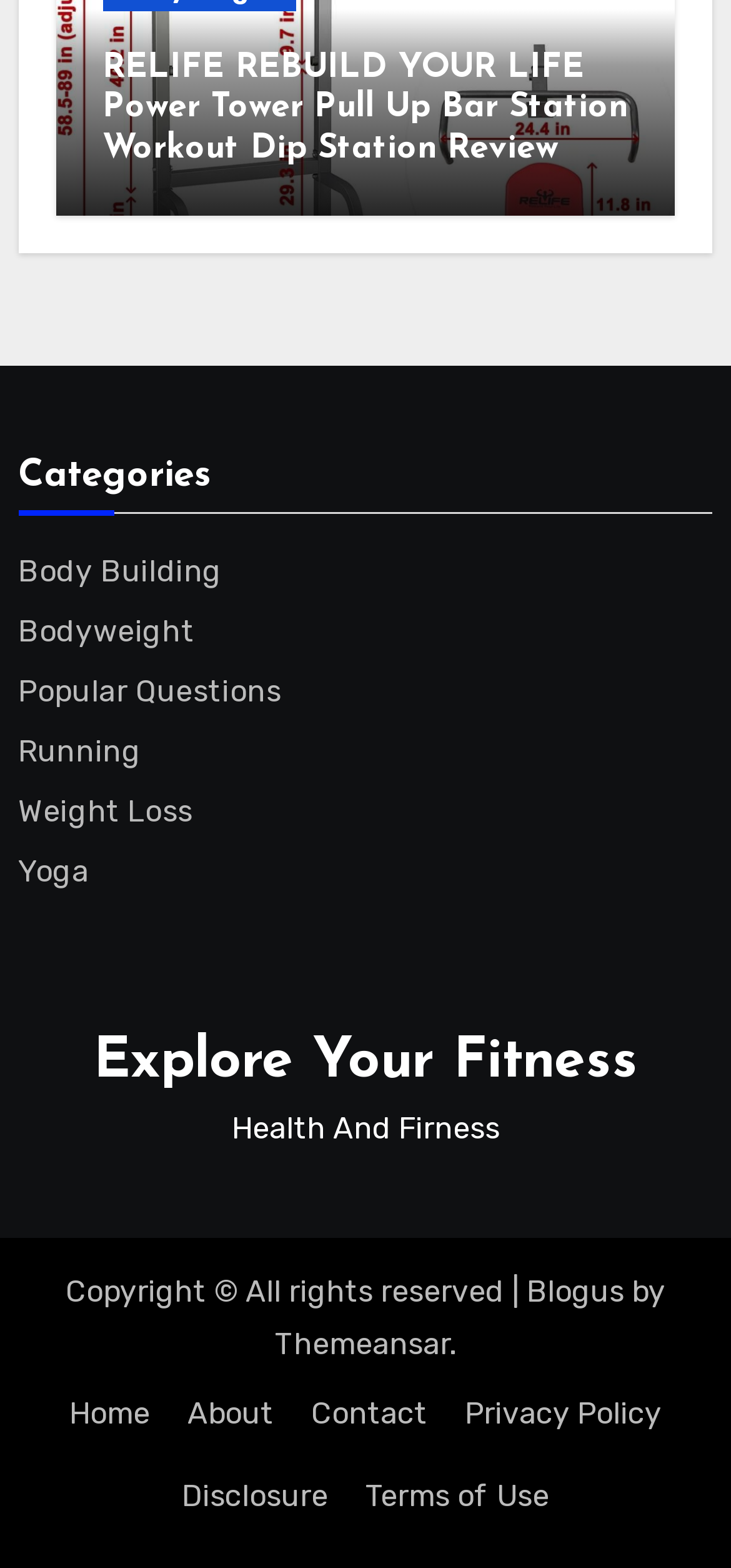Identify the bounding box coordinates of the area you need to click to perform the following instruction: "Visit the 'Blogus' blog".

[0.721, 0.812, 0.854, 0.835]